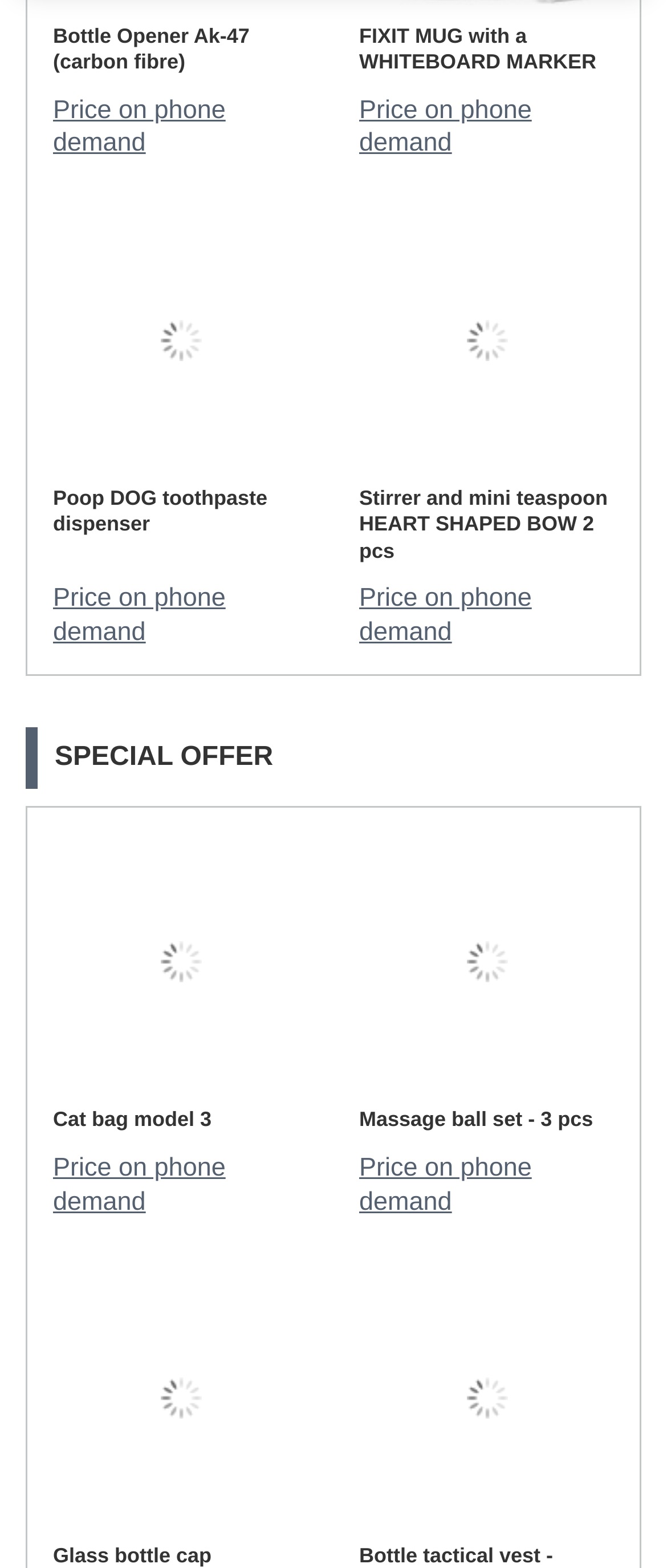Could you provide the bounding box coordinates for the portion of the screen to click to complete this instruction: "View Bottle Opener Ak-47 details"?

[0.079, 0.015, 0.462, 0.049]